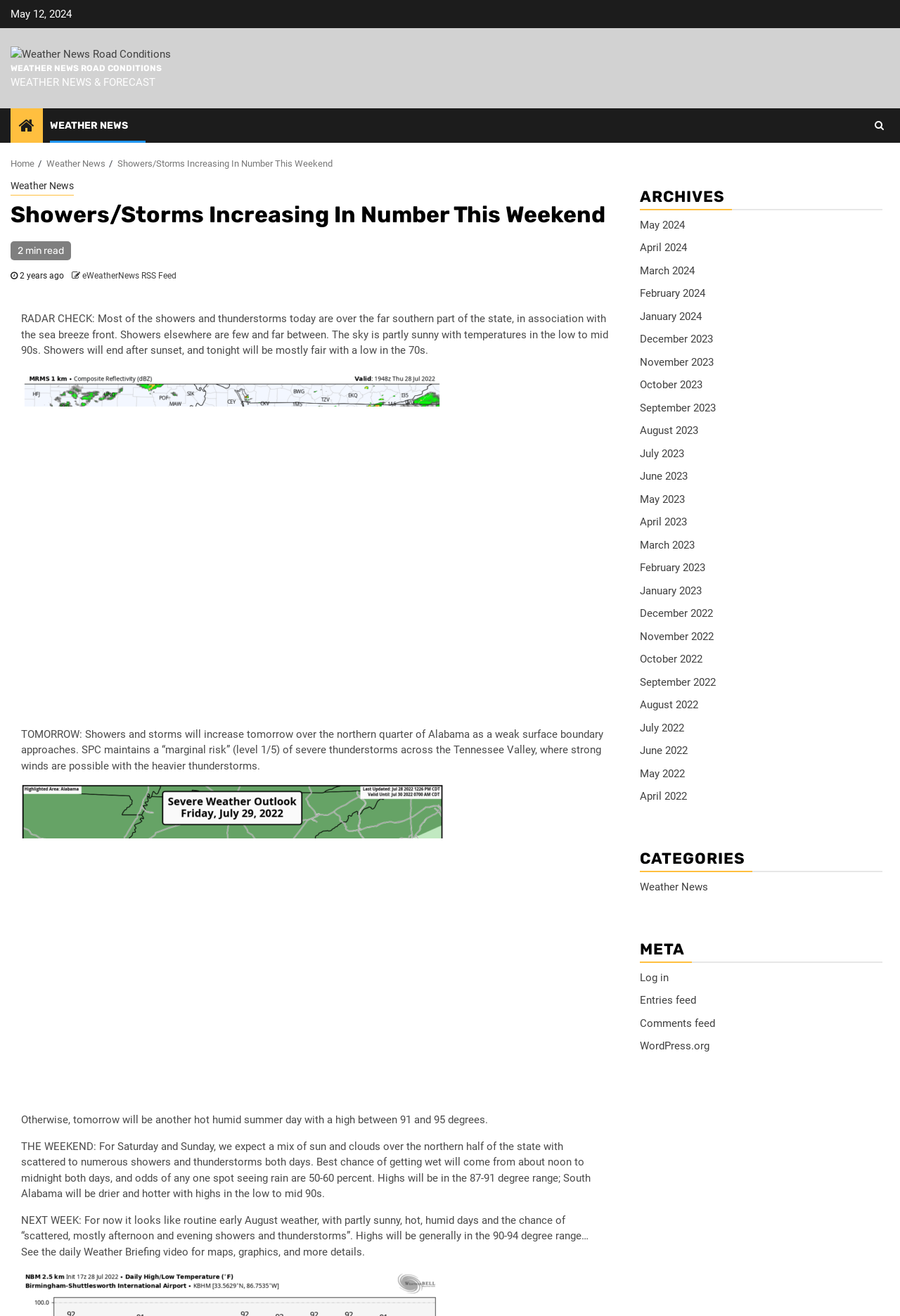Please find the bounding box coordinates (top-left x, top-left y, bottom-right x, bottom-right y) in the screenshot for the UI element described as follows: Weather News Road Conditions

[0.012, 0.048, 0.18, 0.056]